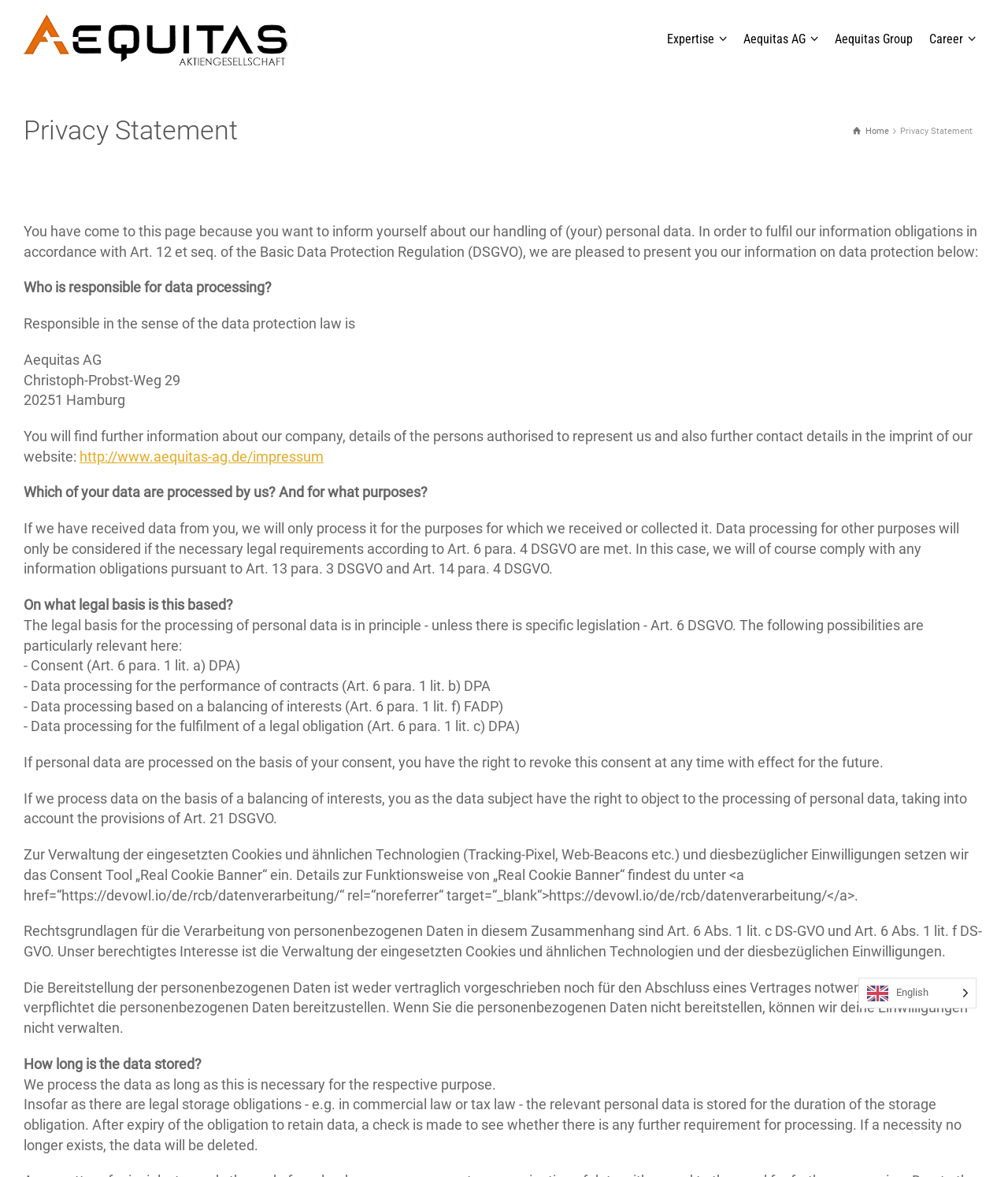Using the description: "Aequitas AG", identify the bounding box of the corresponding UI element in the screenshot.

[0.725, 0.0, 0.818, 0.067]